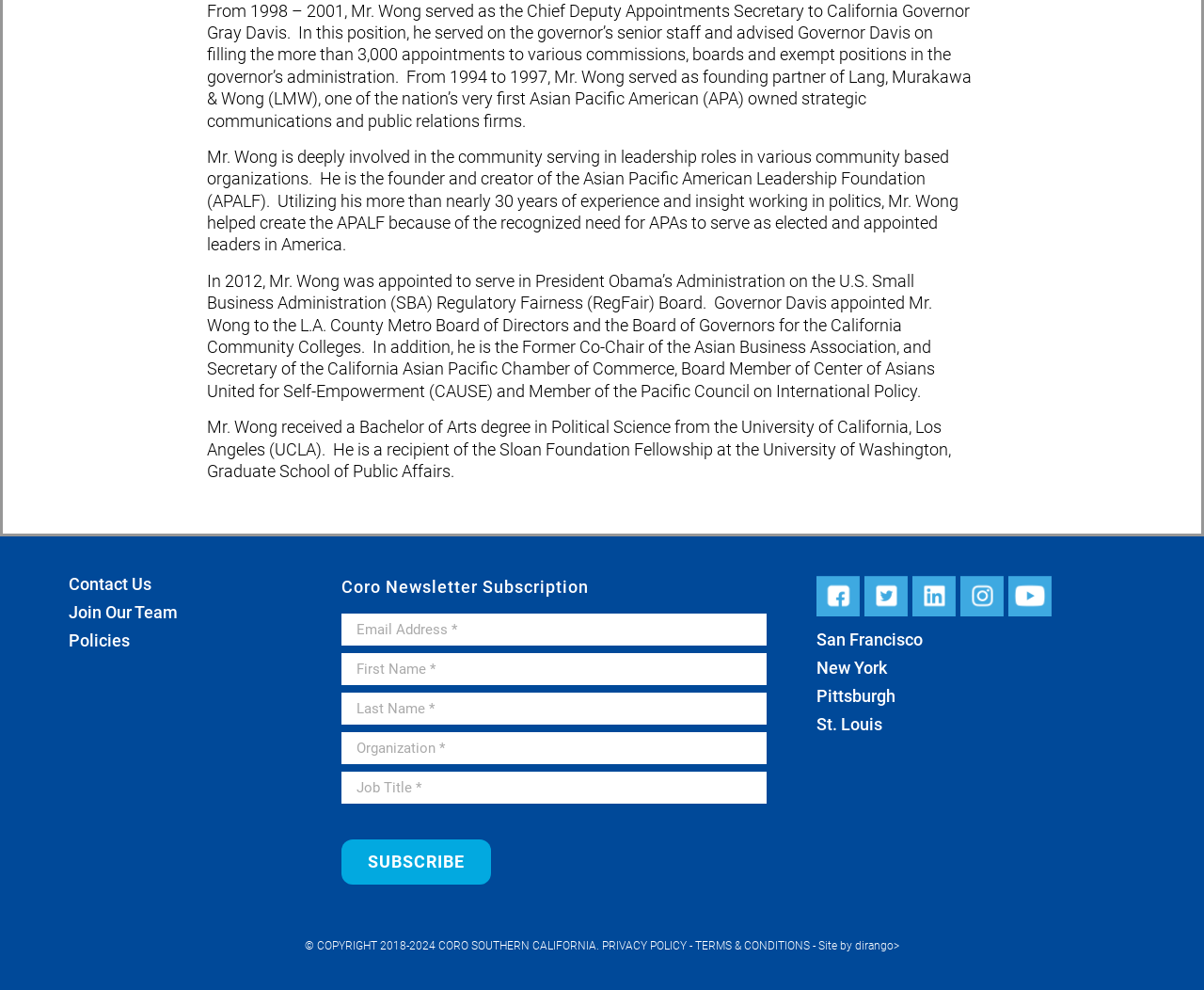Please identify the bounding box coordinates of the element I should click to complete this instruction: 'Subscribe to the Coro newsletter'. The coordinates should be given as four float numbers between 0 and 1, like this: [left, top, right, bottom].

[0.283, 0.848, 0.407, 0.893]